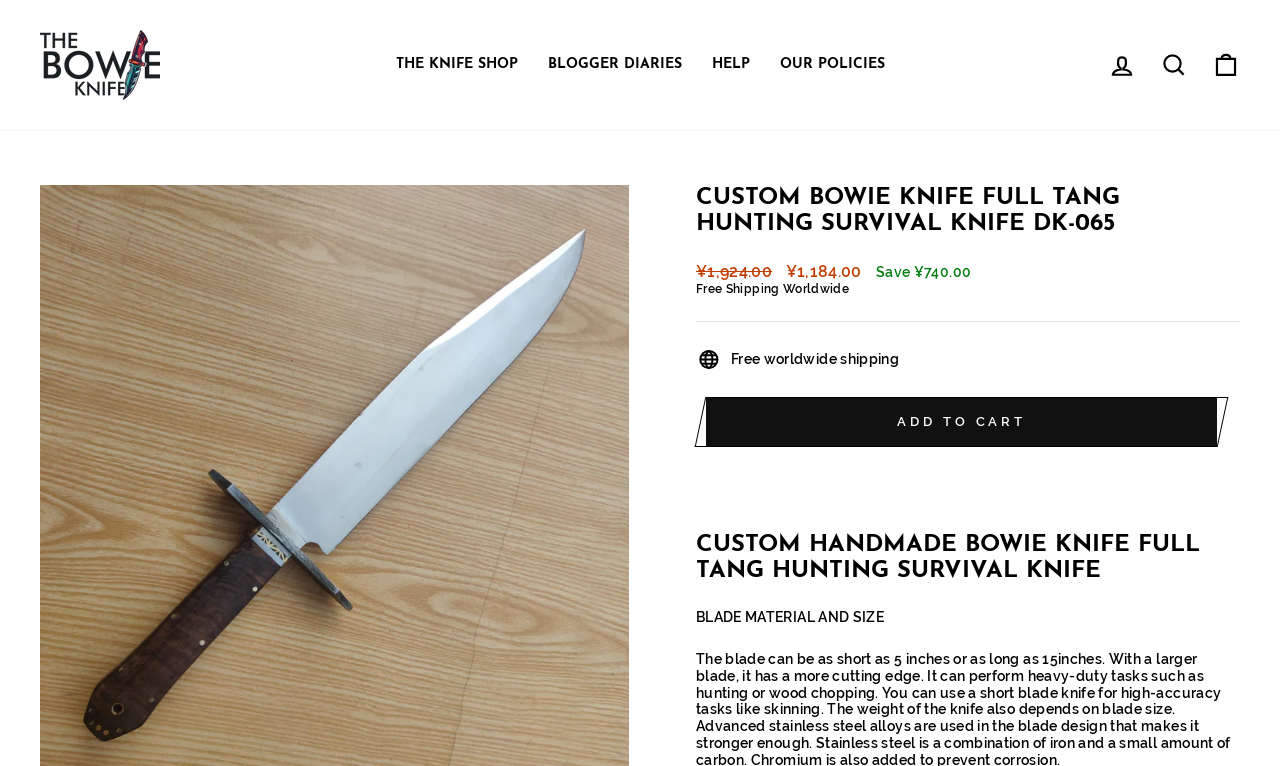Please identify and generate the text content of the webpage's main heading.

CUSTOM BOWIE KNIFE FULL TANG HUNTING SURVIVAL KNIFE DK-065